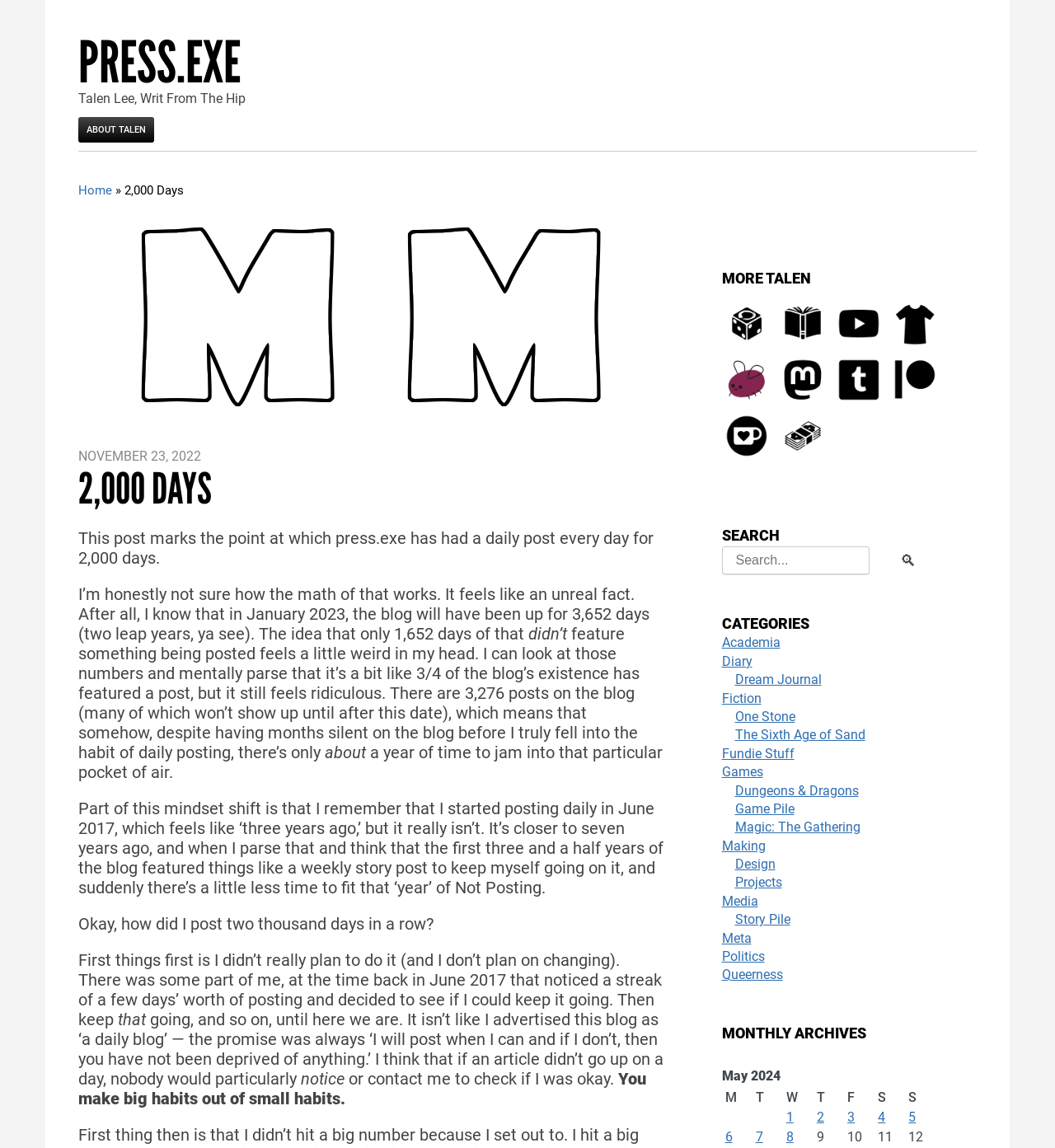Answer the following query concisely with a single word or phrase:
What is the name of the blog?

press.exe